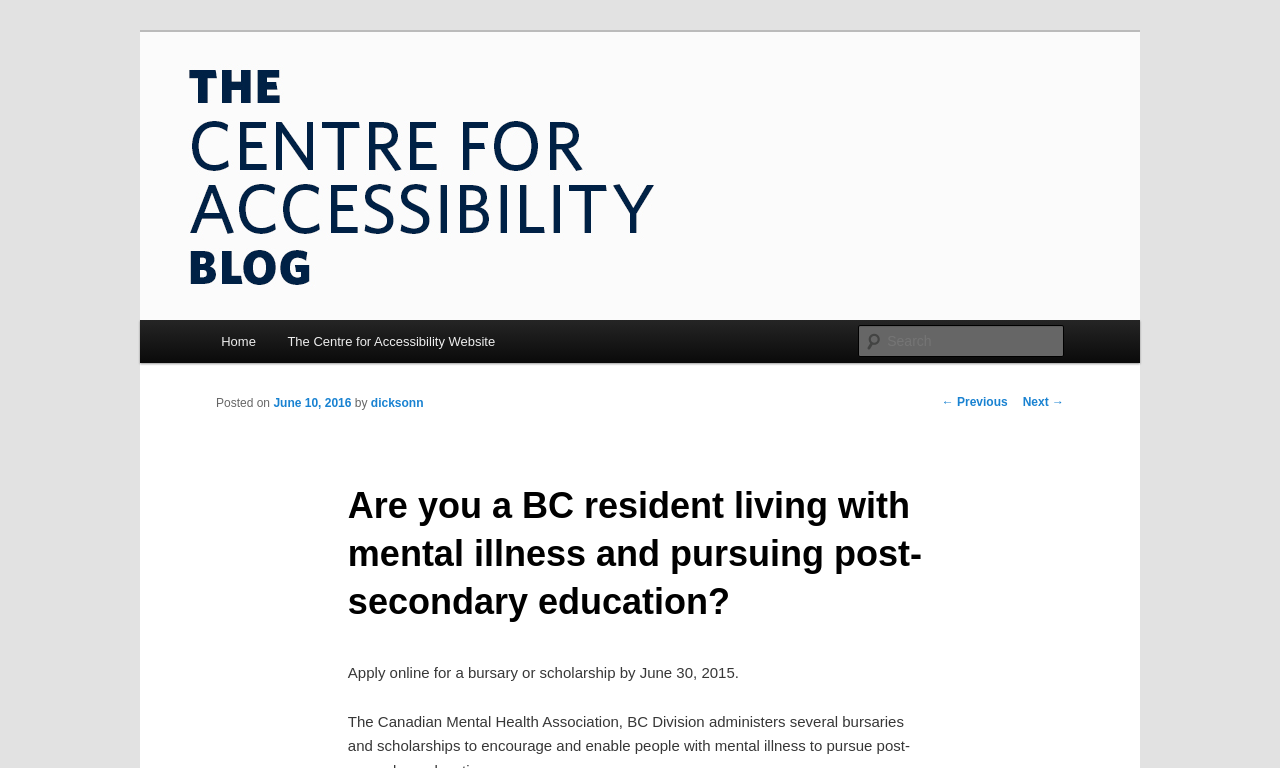Using the information shown in the image, answer the question with as much detail as possible: What is the name of the organization?

I determined the answer by looking at the heading element with the text 'The Centre for Accessibility' which appears multiple times on the webpage, indicating that it is the name of the organization.